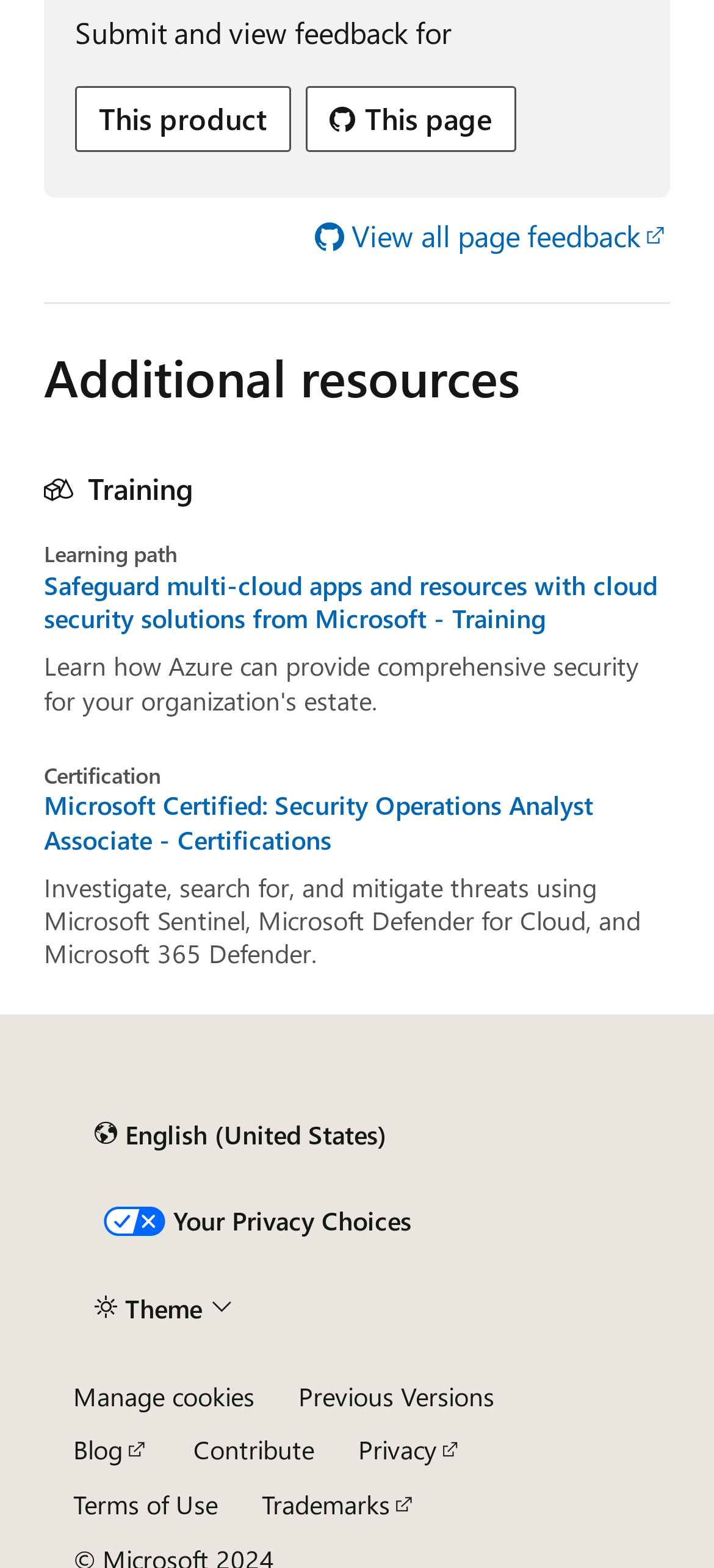Carefully examine the image and provide an in-depth answer to the question: What type of resources are listed under 'Additional resources'?

The section 'Additional resources' contains links to training and certification resources, including 'Safeguard multi-cloud apps and resources with cloud security solutions from Microsoft - Training' and 'Microsoft Certified: Security Operations Analyst Associate - Certifications'. This suggests that the resources listed are related to training and certification.